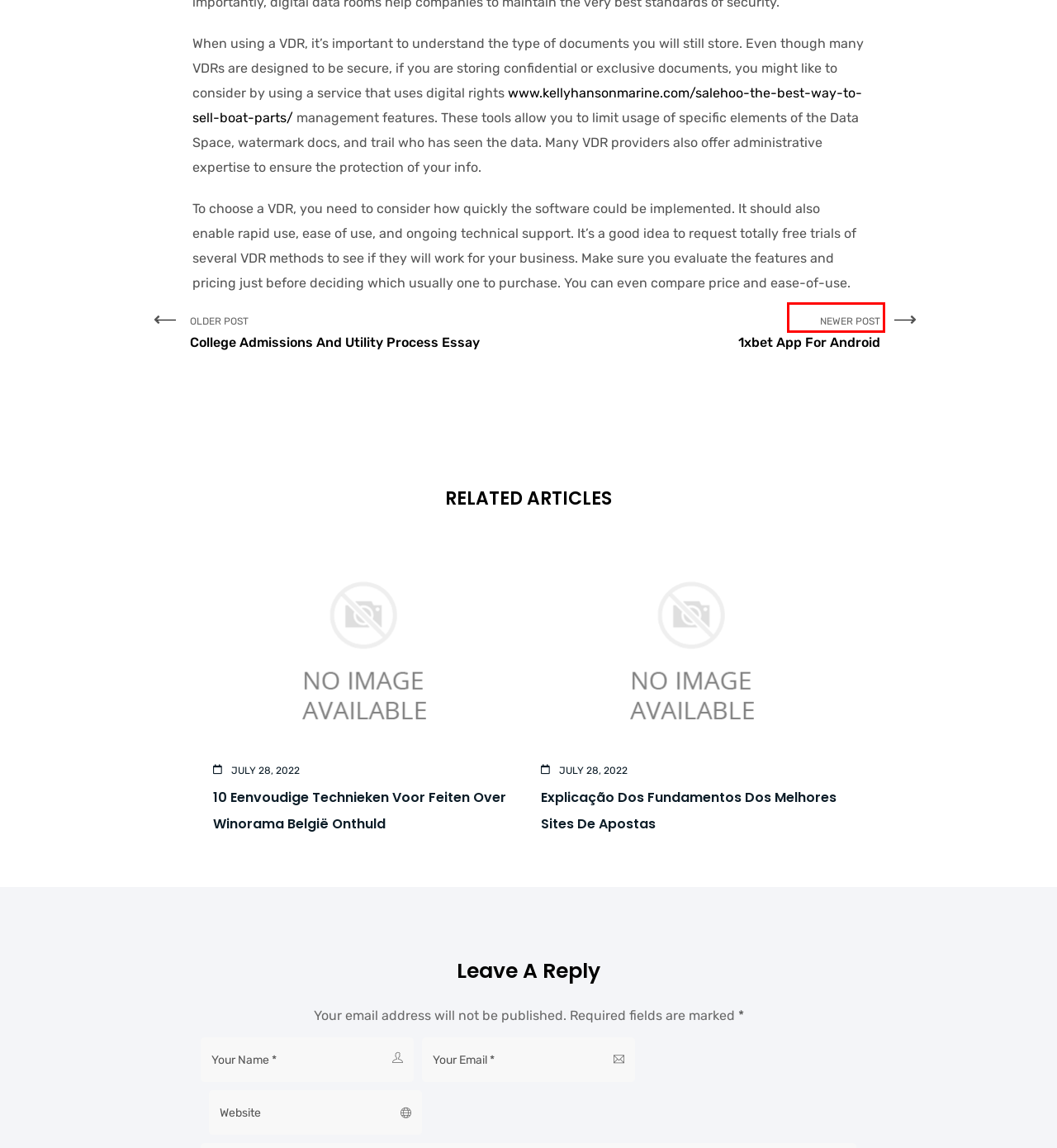After examining the screenshot of a webpage with a red bounding box, choose the most accurate webpage description that corresponds to the new page after clicking the element inside the red box. Here are the candidates:
A. About Us – BitLeet | Lead your business
B. Contact Us – BitLeet | Lead your business
C. 1xbet App For Android – BitLeet | Lead your business
D. Best Way To Sell Boat Parts
E. Digital Marketing Service – BitLeet | Lead your business
F. Explicação dos fundamentos dos melhores sites de apostas – BitLeet | Lead your business
G. College Admissions And Utility Process Essay – BitLeet | Lead your business
H. 10 eenvoudige technieken voor feiten over Winorama België onthuld – BitLeet | Lead your business

A